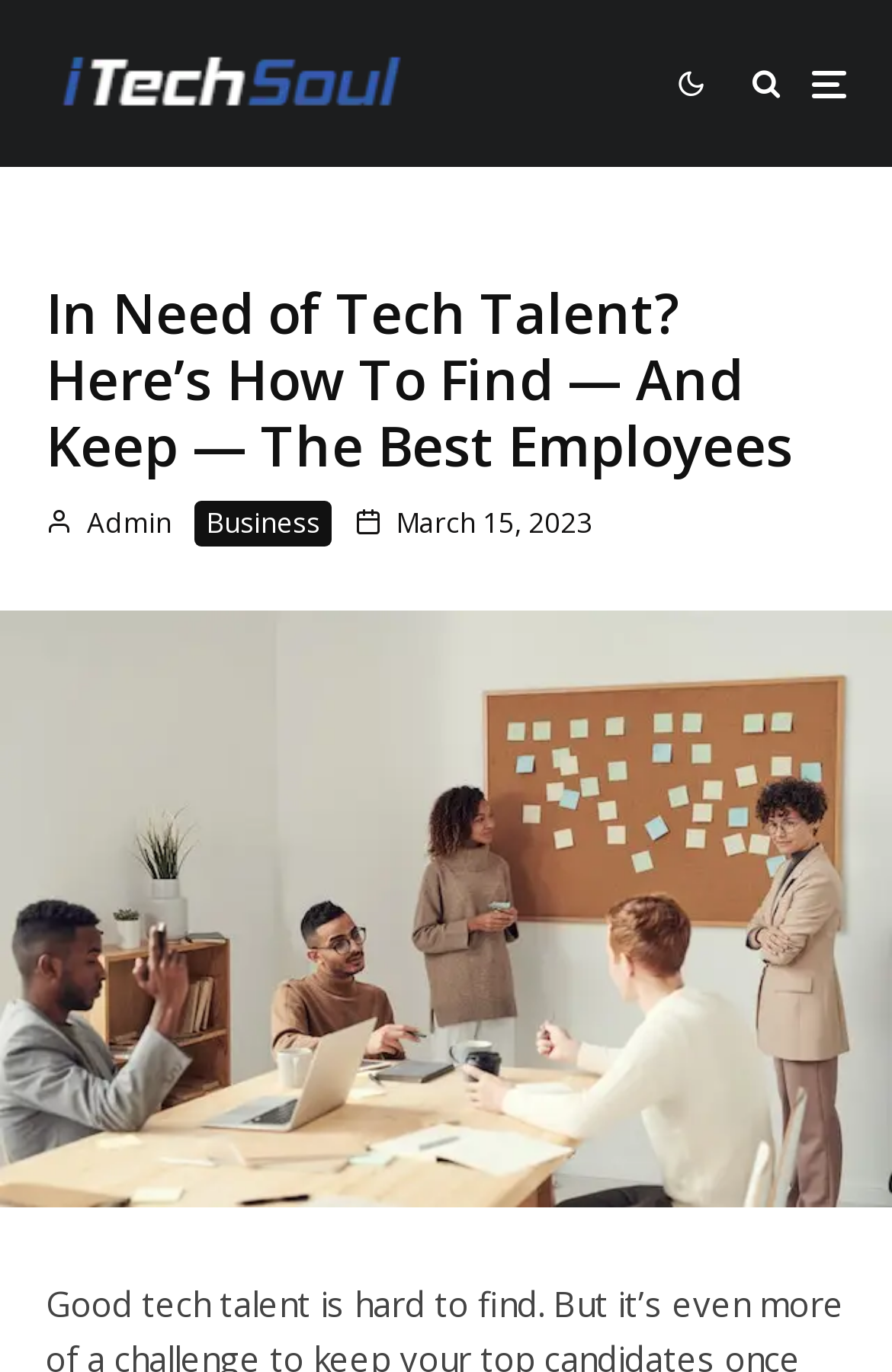How many links are in the top navigation bar?
Answer the question based on the image using a single word or a brief phrase.

4